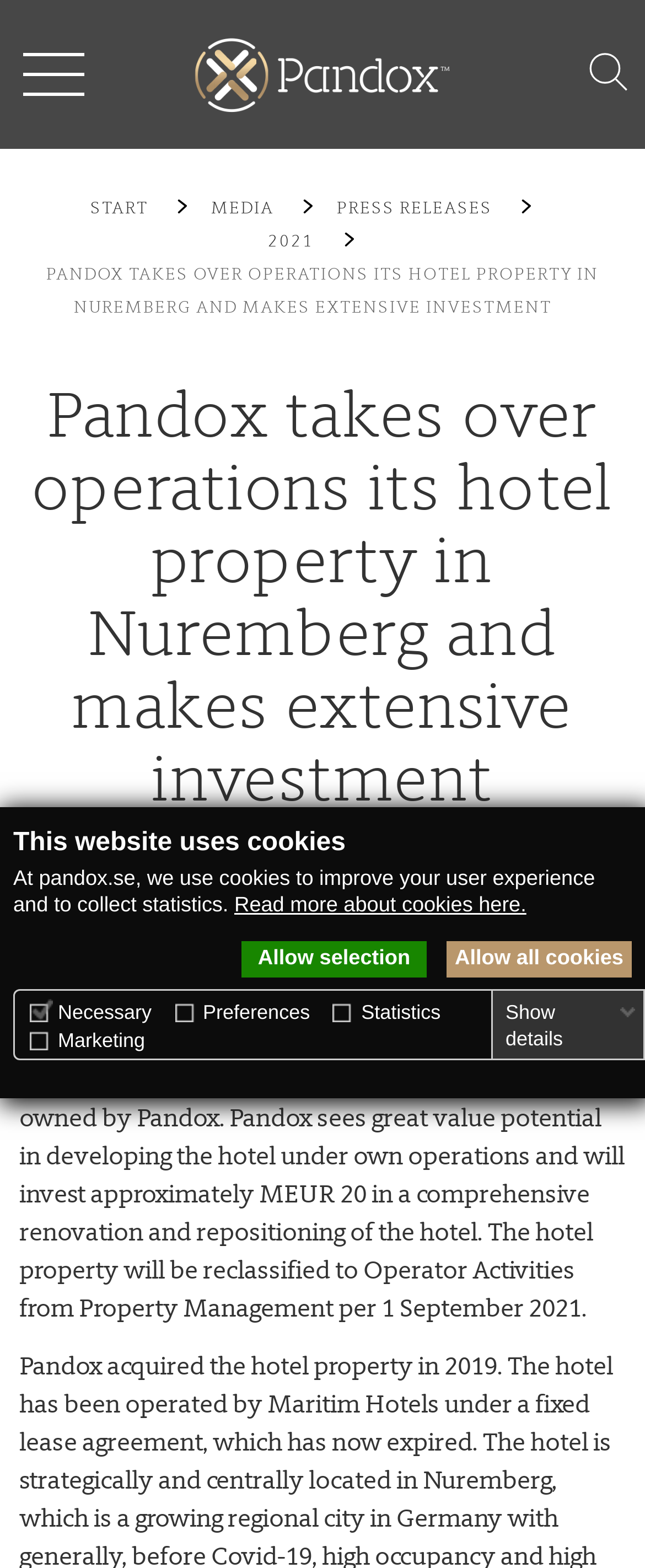Use the details in the image to answer the question thoroughly: 
What is the date when Pandox took over the hotel operations?

I found the answer by reading the text in the webpage, specifically the sentence 'Due to the expiration of the lease agreement, Pandox AB (publ) has per 31 August 2021 taken over the operations of Maritim Hotel Nürnberg in central Nuremberg, Germany, in a hotel property already owned by Pandox.'